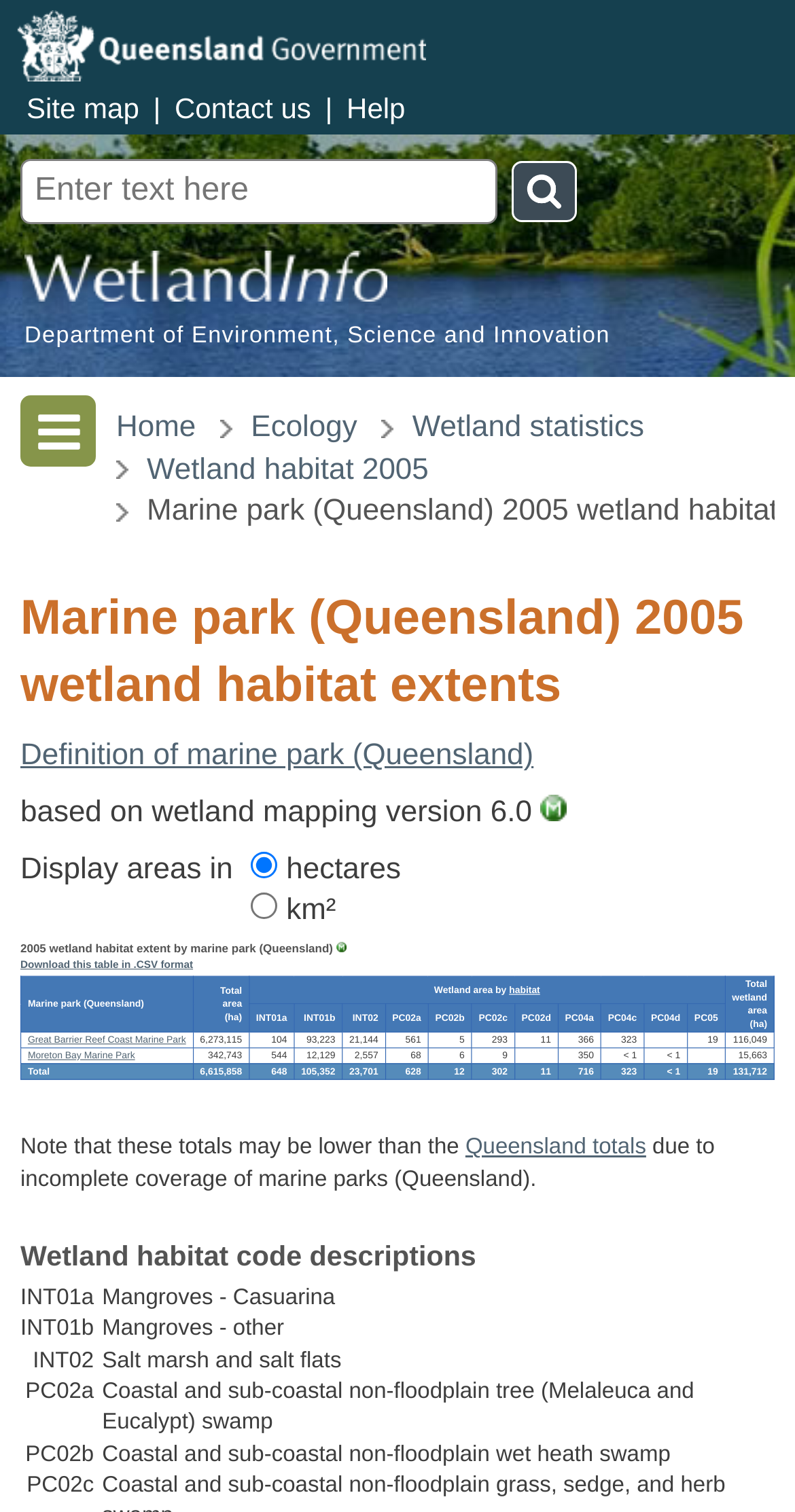Deliver a detailed narrative of the webpage's visual and textual elements.

This webpage is about Marine park (Queensland) 2005 wetland habitat extents, provided by the Department of Environment, Science and Innovation. At the top left corner, there is a Queensland Government logo and a link to the Queensland Government website. Next to it, there is a search button and a series of links to other pages, including Site map, Contact us, and Help.

Below these links, there is a main navigation menu with links to Home, Ecology, Wetland statistics, and Wetland habitat 2005. The Wetland habitat 2005 link is currently active, and it leads to a page with a heading "Marine park (Queensland) 2005 wetland habitat extents".

On this page, there is a table displaying 2005 wetland habitat extent by marine park (Queensland) metadata. The table has several columns, including Marine park (Queensland), Total area (ha), Wetland area by habitat, and Total wetland area (ha). The table also has several rows, each representing a different marine park, such as Great Barrier Reef Coast Marine Park and Moreton Bay Marine Park. Each row displays the total area, wetland area by habitat, and total wetland area for the corresponding marine park.

Above the table, there are two radio buttons allowing users to choose between displaying areas in hectares or km². There is also a link to download the table in CSV format. Additionally, there are links to definitions of marine park (Queensland) and metadata.

Overall, this webpage provides detailed information about the 2005 wetland habitat extents of marine parks in Queensland, Australia.